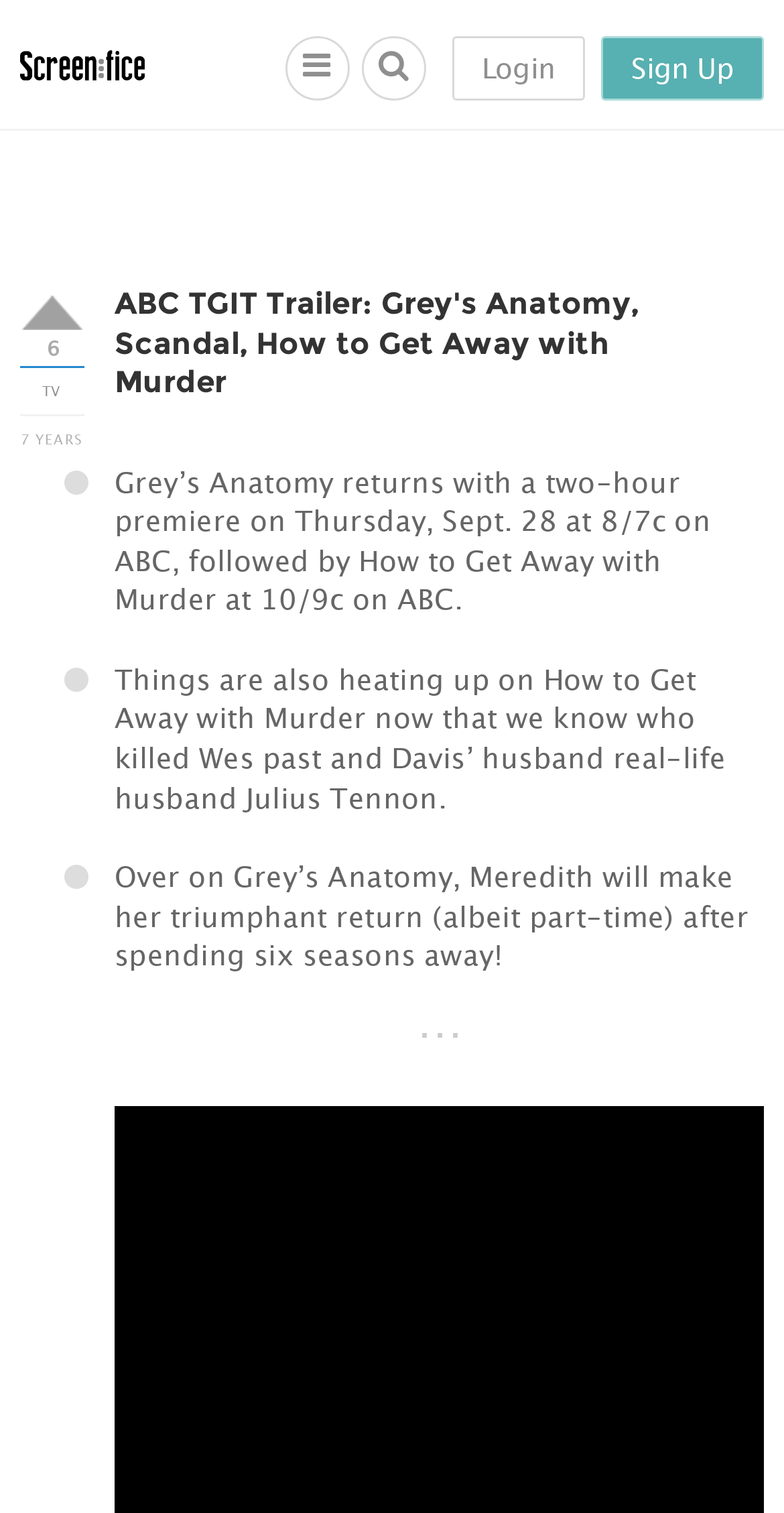Determine the main heading of the webpage and generate its text.

ABC TGIT Trailer: Grey's Anatomy, Scandal, How to Get Away with Murder